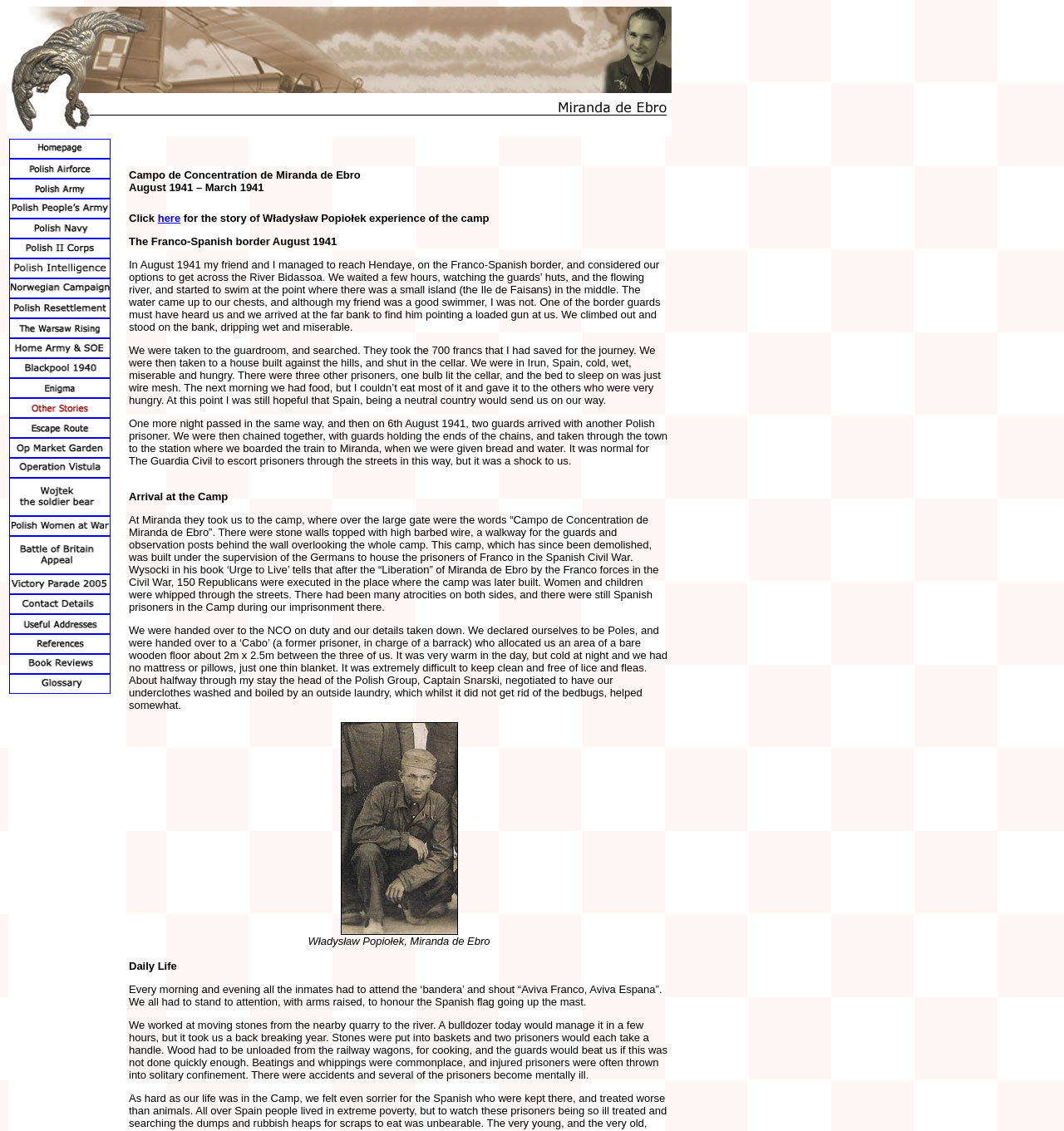Given the description of a UI element: "alt="Operation Vistula" name="q"", identify the bounding box coordinates of the matching element in the webpage screenshot.

[0.009, 0.412, 0.104, 0.425]